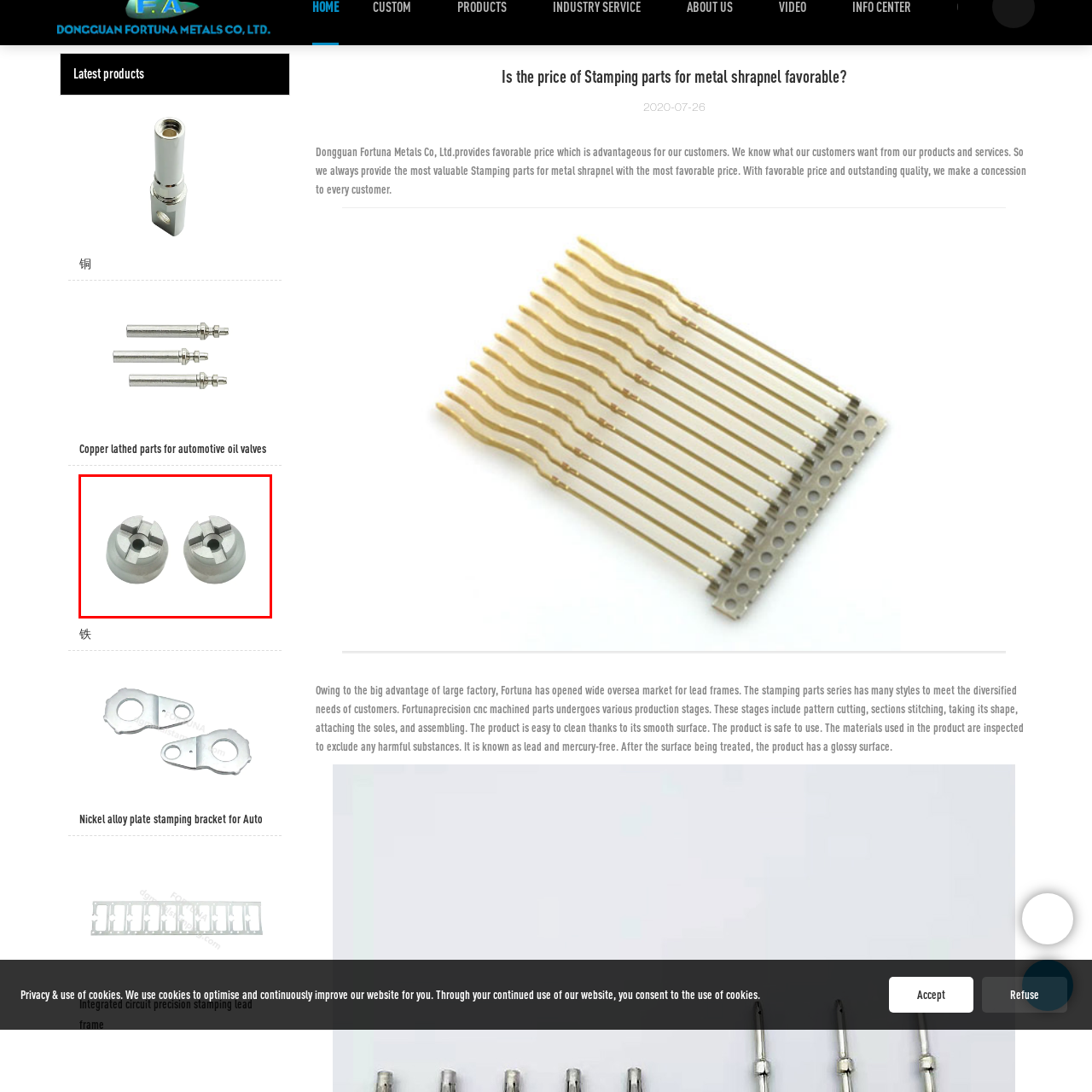Describe in detail the portion of the image that is enclosed within the red boundary.

The image features two metallic components, likely industrial parts, designed with a cylindrical shape and a precision-engineered finish. Each part features a cross-shaped slot at the top, indicating functionality in gripping or securing other objects. The smooth exterior is polished, suggesting high-quality manufacturing standards typical of components used in automotive or mechanical applications. These parts are associated with the category of iron-based products, enhancing their relevance in various machinery and automotive contexts. Their precise design reflects their intended use in demanding environments, ensuring durability and performance in applications such as automotive oil valves.